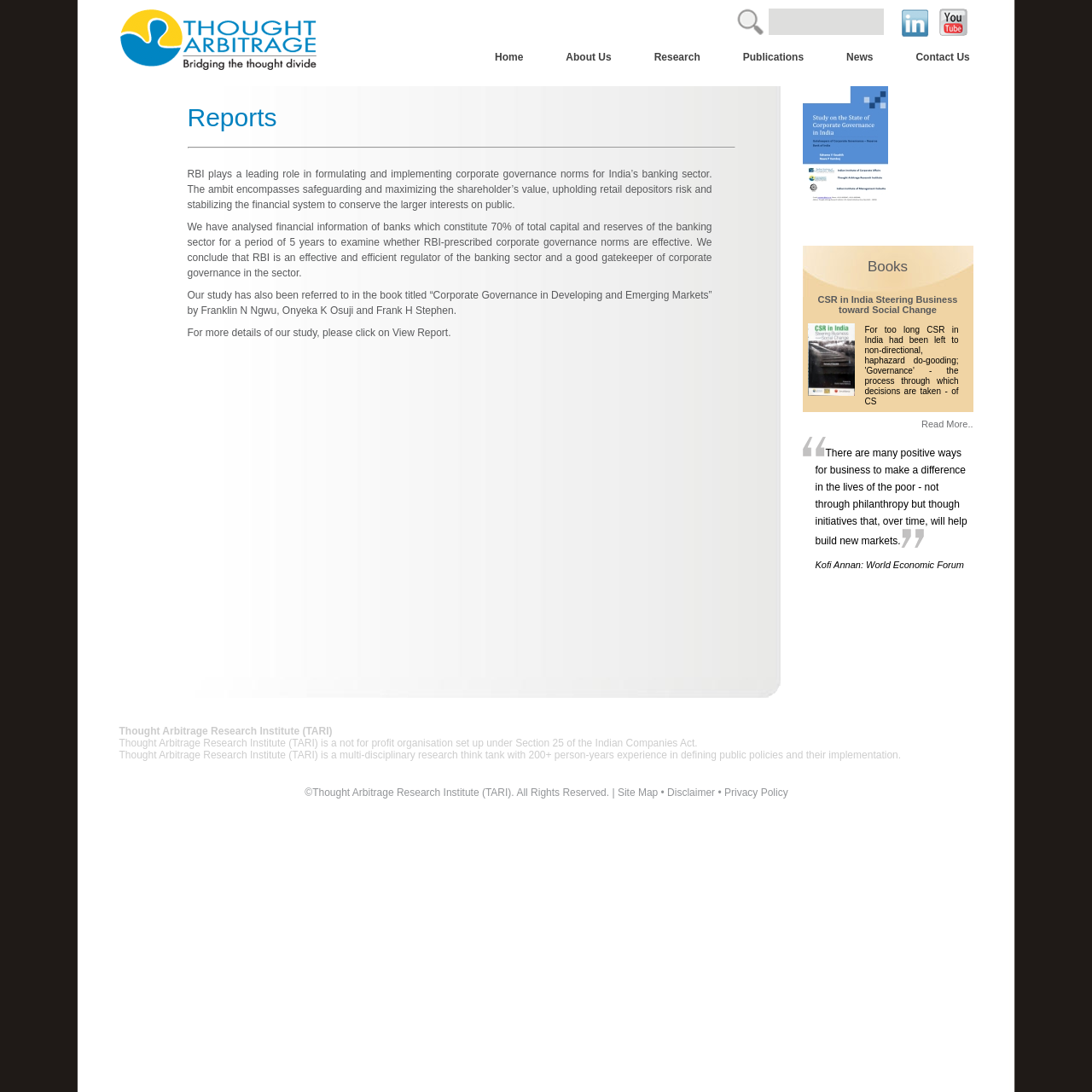Determine the bounding box coordinates of the element's region needed to click to follow the instruction: "Read more about 'CSR in India Steering Business toward Social Change'". Provide these coordinates as four float numbers between 0 and 1, formatted as [left, top, right, bottom].

[0.844, 0.384, 0.891, 0.393]